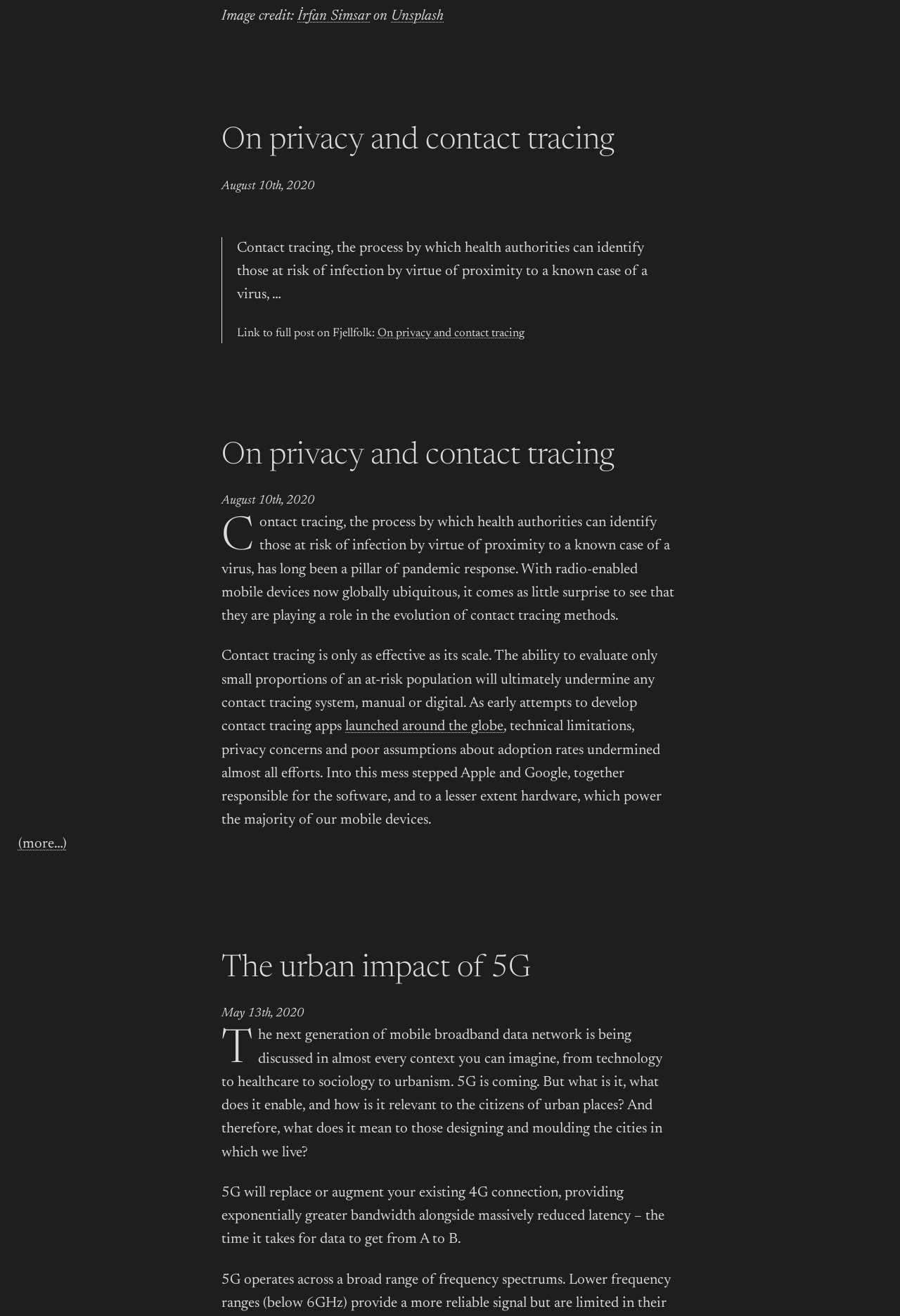What is the main difference between 4G and 5G?
From the screenshot, provide a brief answer in one word or phrase.

Bandwidth and latency